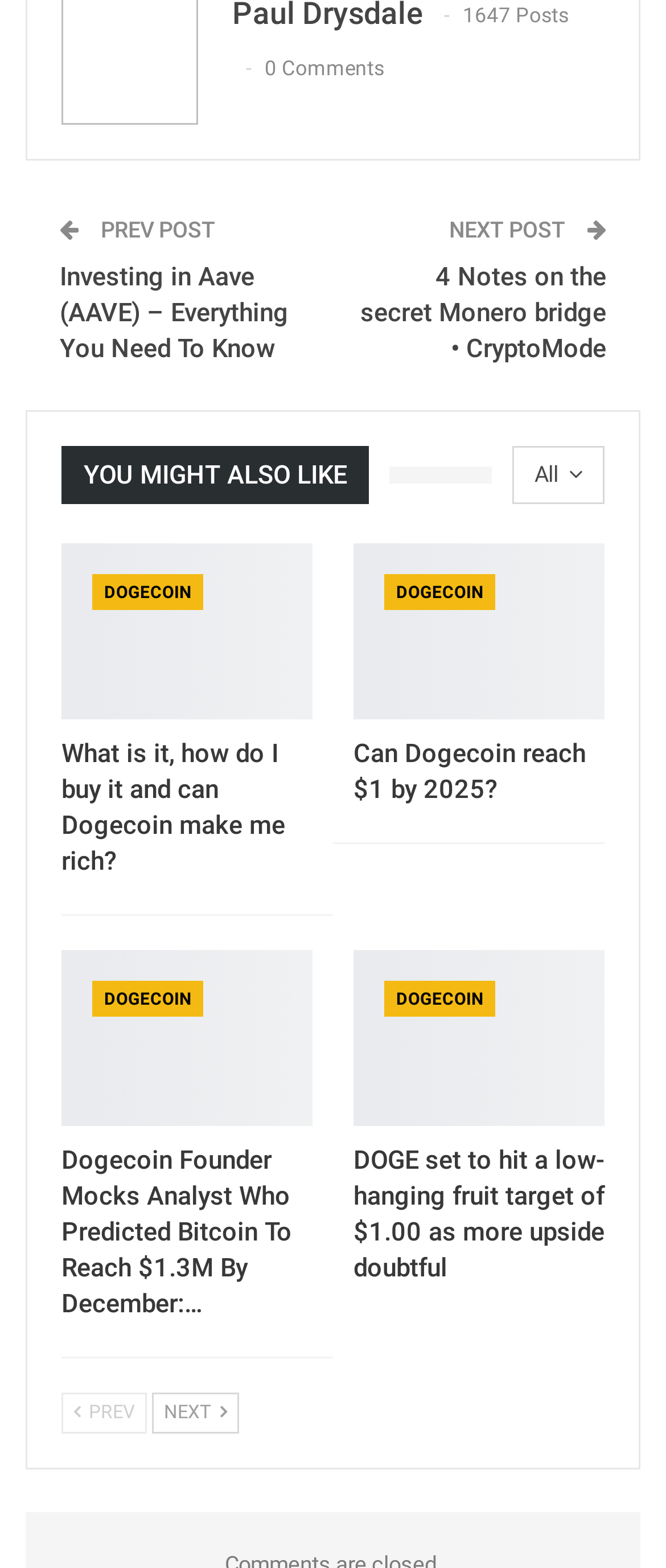Locate the bounding box coordinates of the segment that needs to be clicked to meet this instruction: "Go to next post".

[0.674, 0.139, 0.856, 0.155]